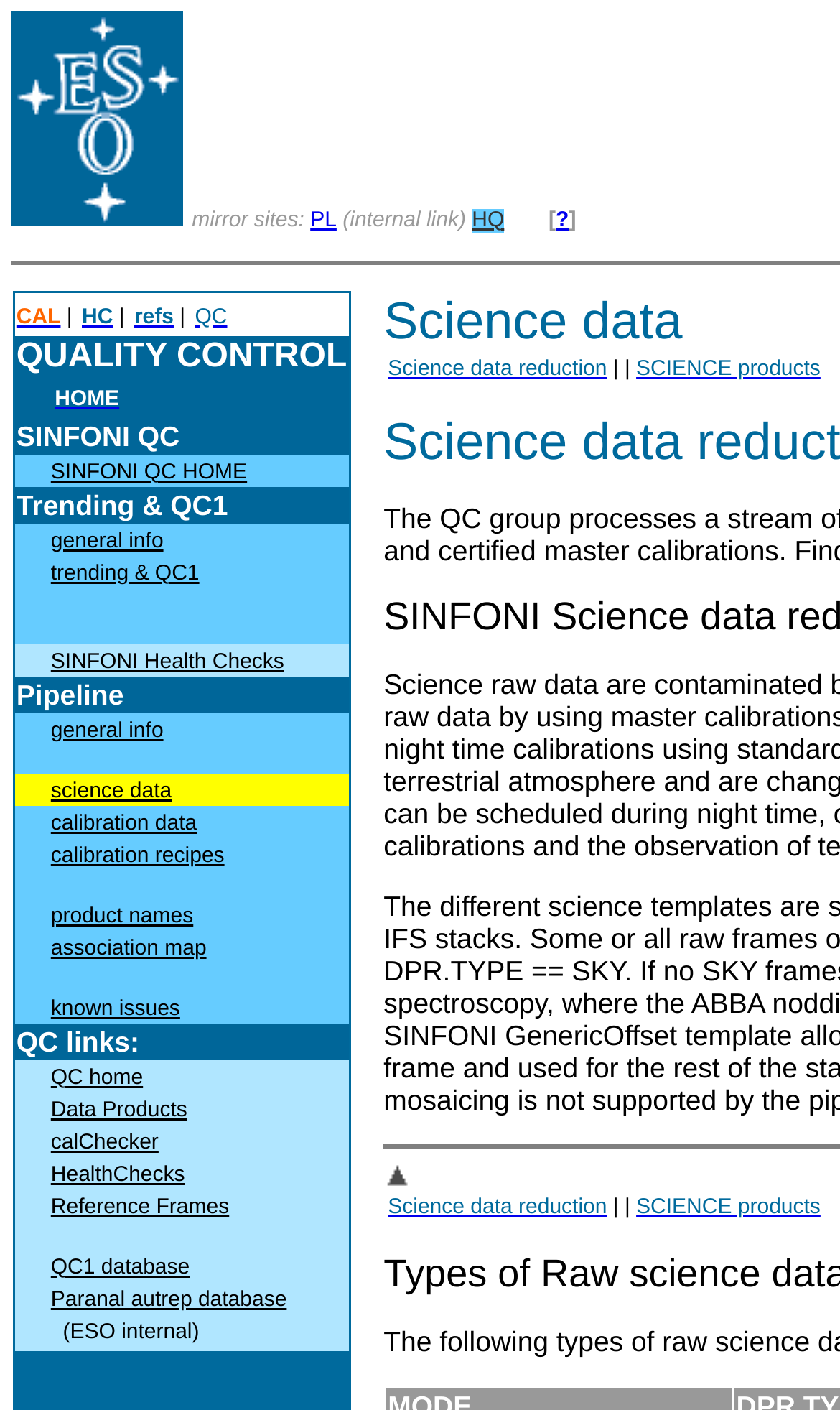Specify the bounding box coordinates of the element's region that should be clicked to achieve the following instruction: "Check the 'known issues' page". The bounding box coordinates consist of four float numbers between 0 and 1, in the format [left, top, right, bottom].

[0.027, 0.704, 0.053, 0.719]